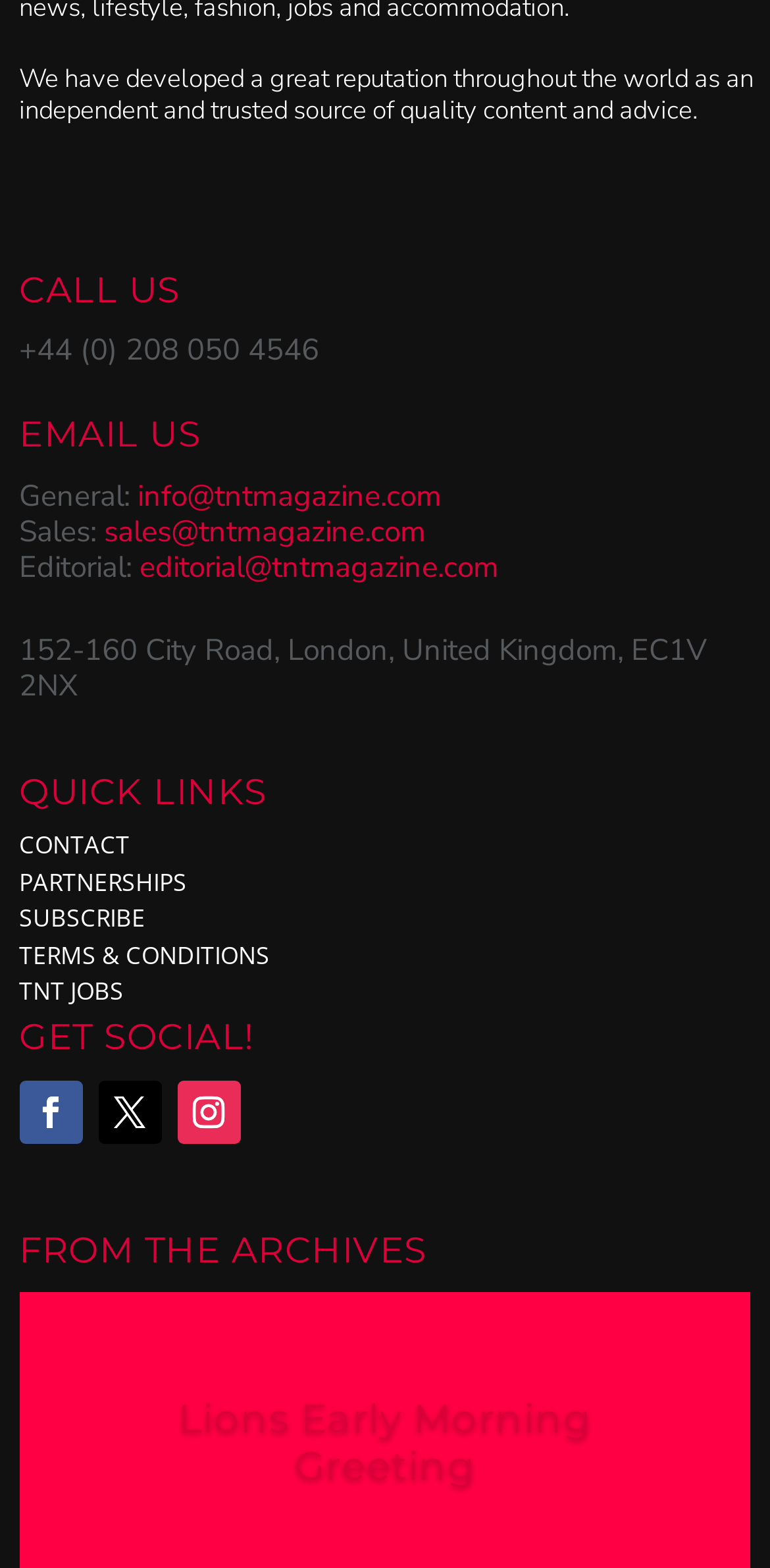What is the phone number to call?
Examine the image and provide an in-depth answer to the question.

I found the phone number by looking at the 'CALL US' section, where it is listed as '+44 (0) 208 050 4546'.